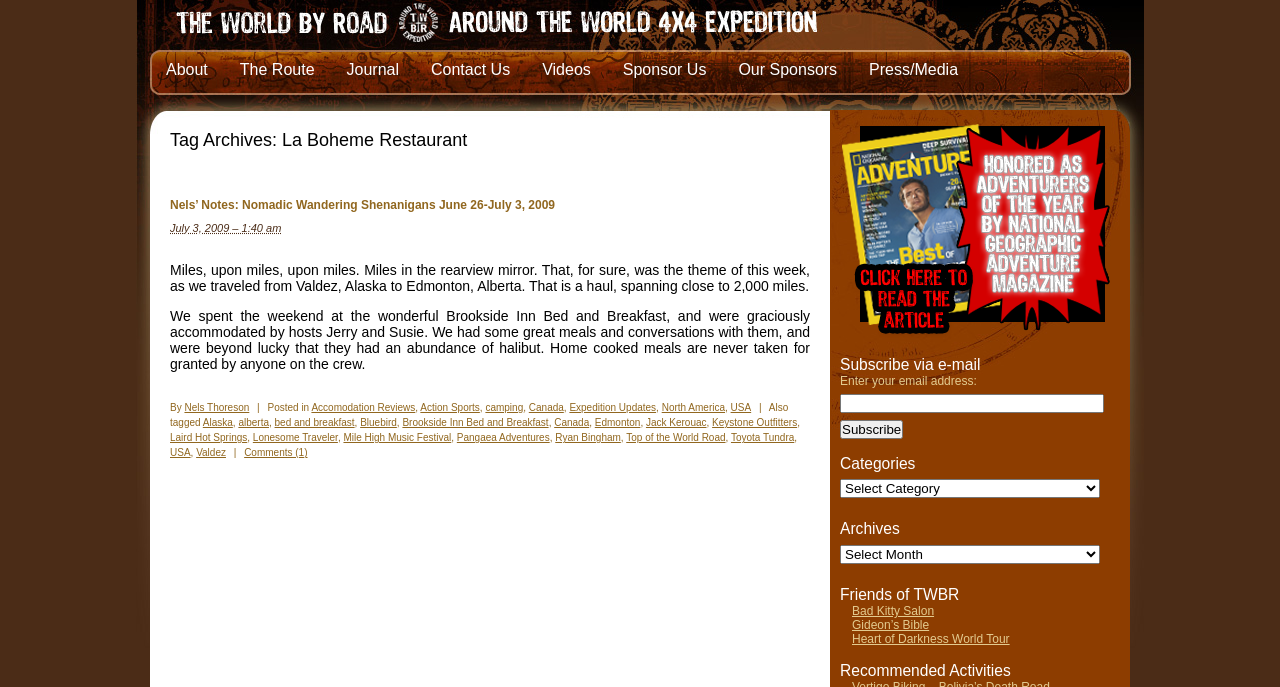What is the name of the author of this article?
Examine the image closely and answer the question with as much detail as possible.

I found the answer by reading the article content, specifically the sentence 'By Nels Thoreson' which mentions the name of the author.